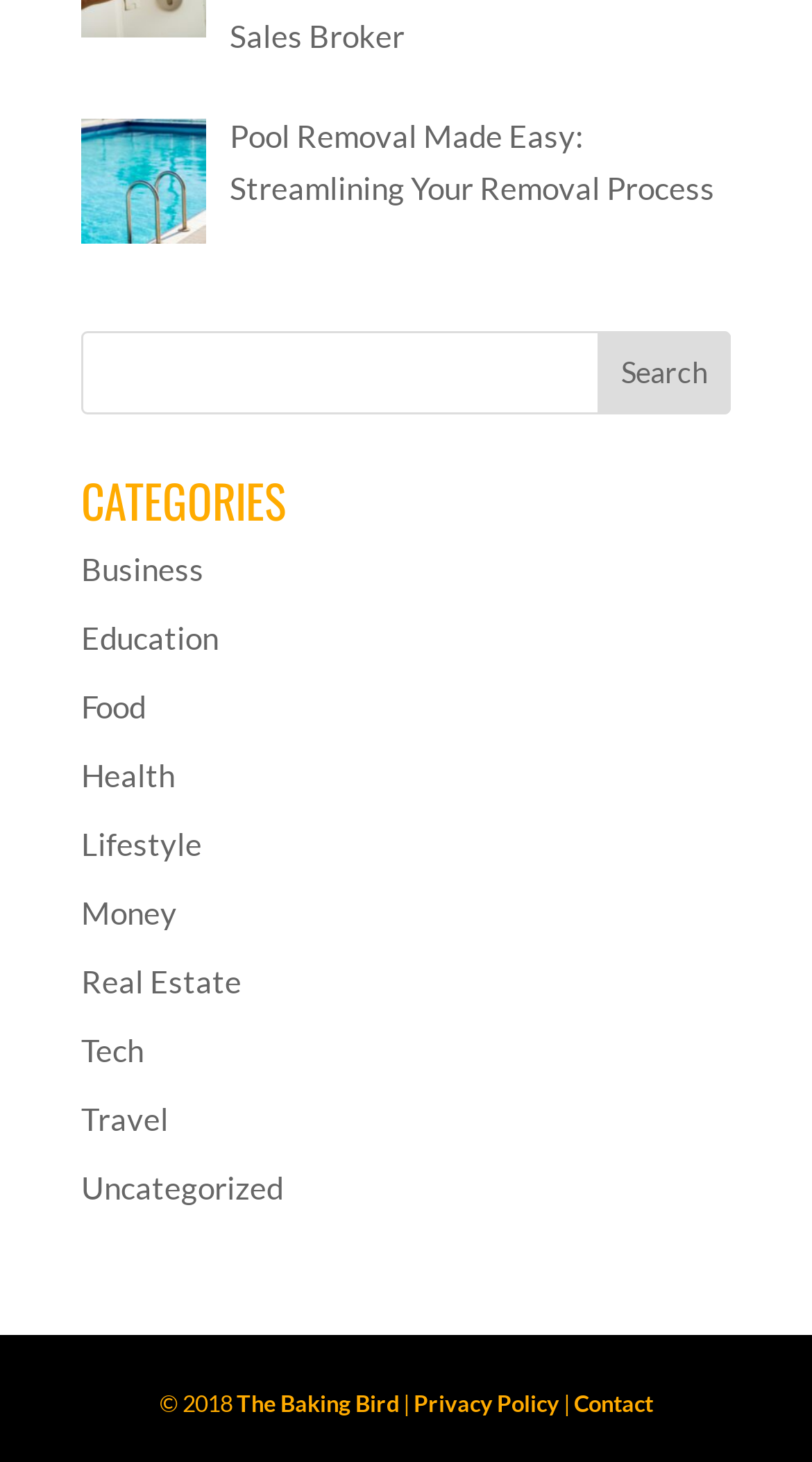Use the information in the screenshot to answer the question comprehensively: Is there a search bar on the page?

The webpage has a search bar located near the top of the page, which consists of a textbox and a 'Search' button.